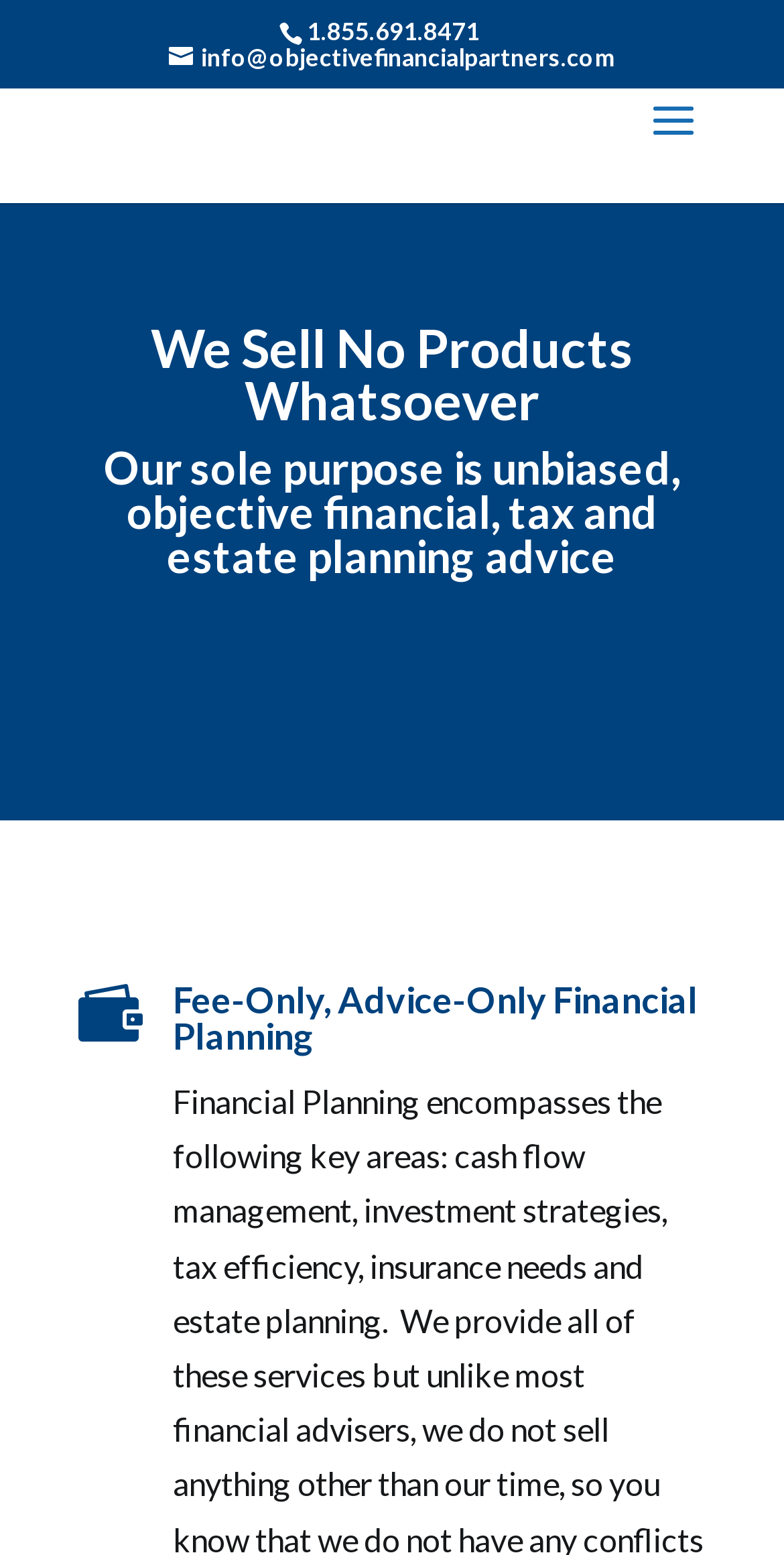Identify the coordinates of the bounding box for the element described below: "info@objectivefinancialpartners.com". Return the coordinates as four float numbers between 0 and 1: [left, top, right, bottom].

[0.215, 0.027, 0.785, 0.047]